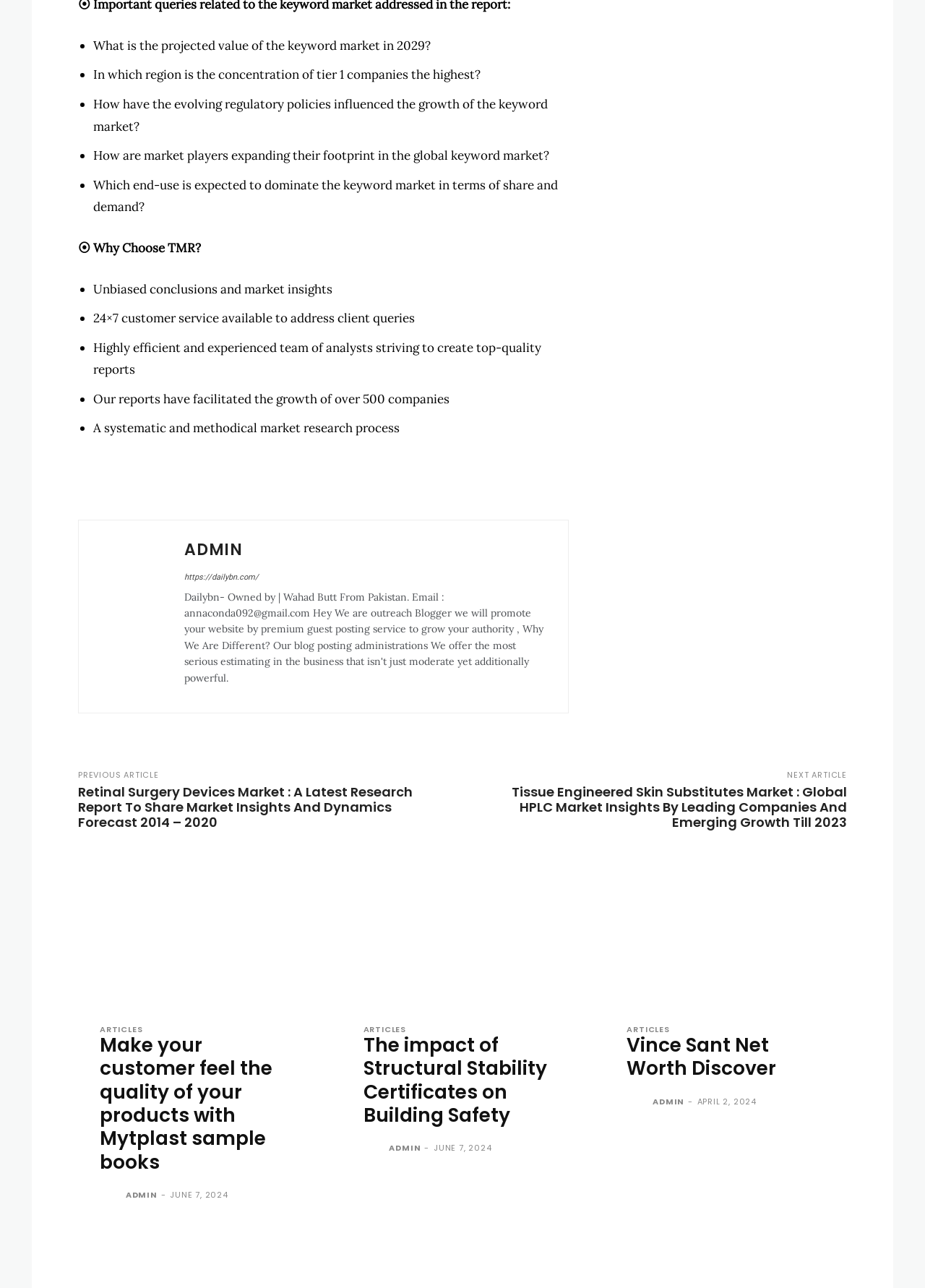Identify the bounding box of the UI component described as: "parent_node: ADMIN title="Admin"".

[0.105, 0.421, 0.18, 0.536]